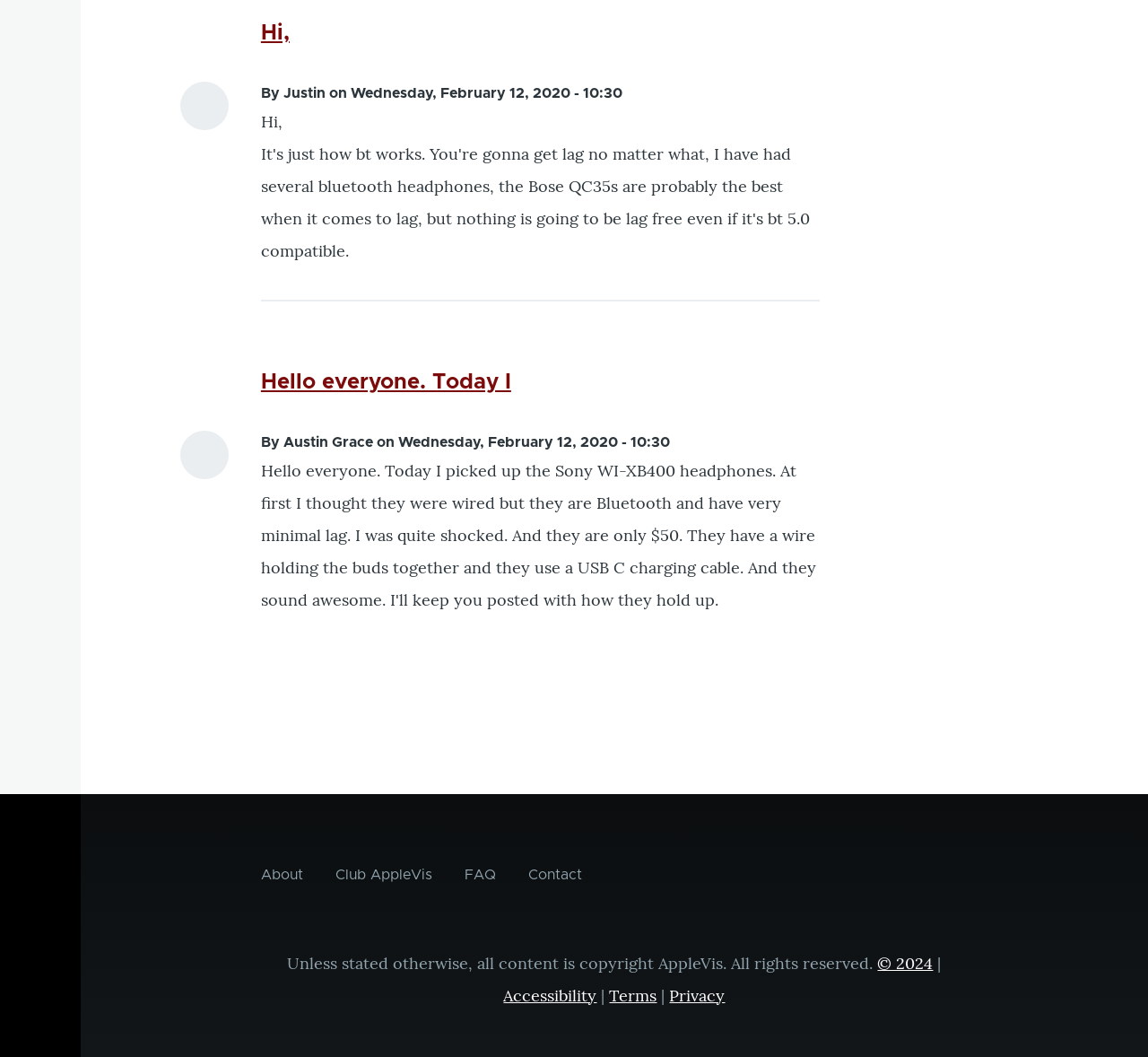Please identify the bounding box coordinates of the clickable region that I should interact with to perform the following instruction: "Click on 'About'". The coordinates should be expressed as four float numbers between 0 and 1, i.e., [left, top, right, bottom].

[0.227, 0.812, 0.264, 0.843]